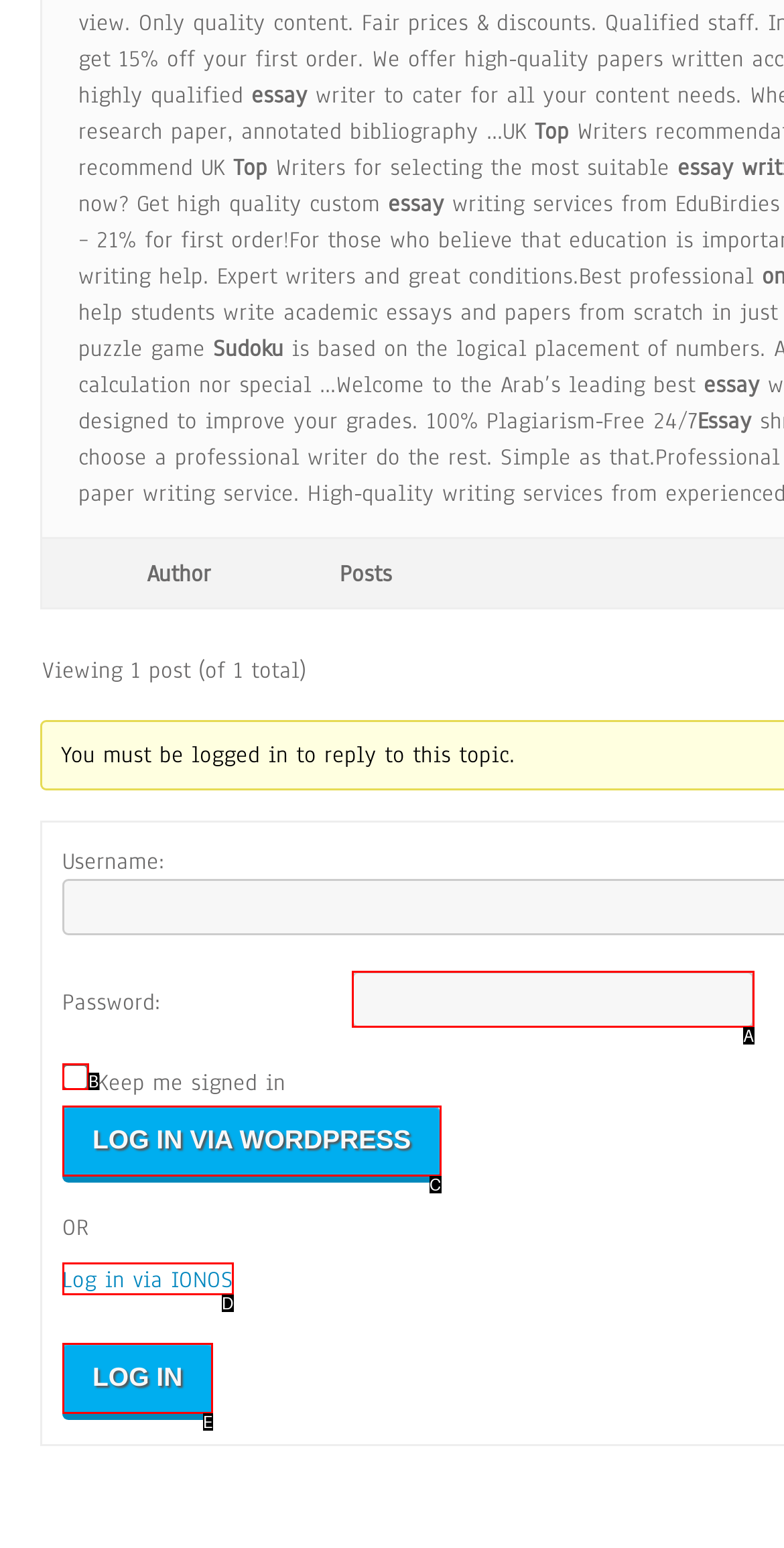Given the description: Log in via IONOS, identify the corresponding option. Answer with the letter of the appropriate option directly.

D